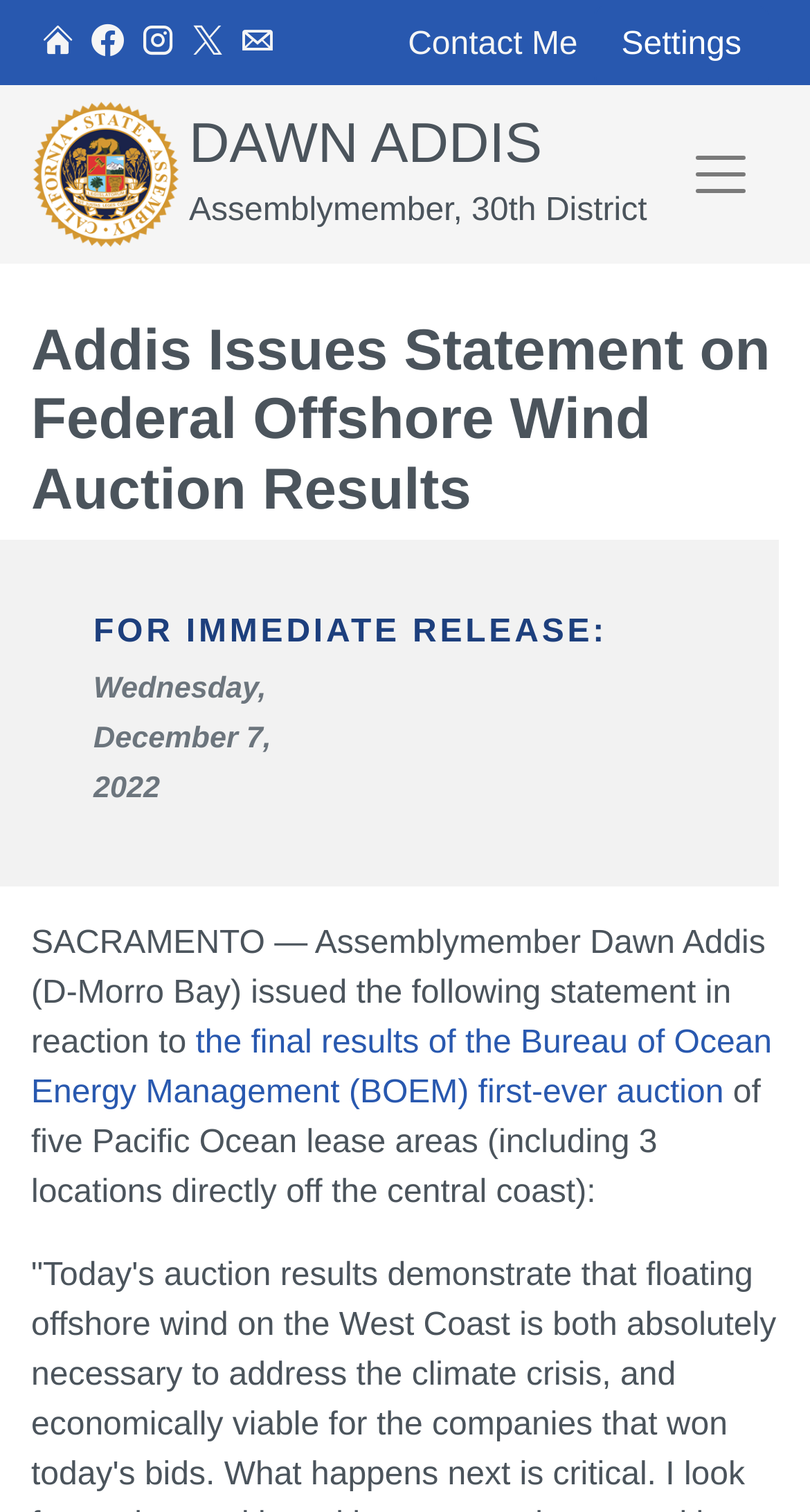Extract the bounding box for the UI element that matches this description: "Facebook".

[0.113, 0.0, 0.154, 0.056]